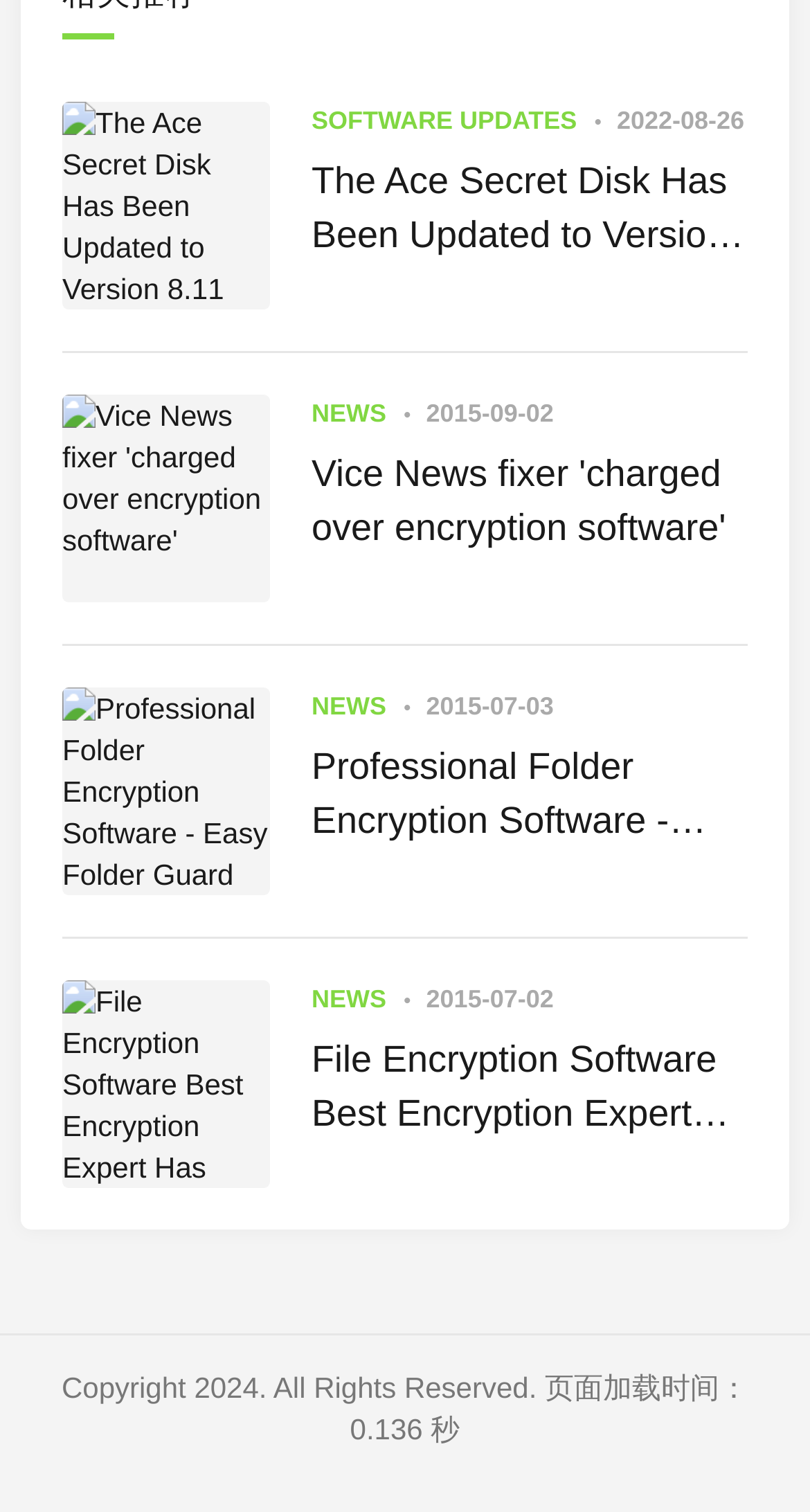Please identify the bounding box coordinates of the clickable element to fulfill the following instruction: "Read about the update of File Encryption Software Best Encryption Expert". The coordinates should be four float numbers between 0 and 1, i.e., [left, top, right, bottom].

[0.077, 0.649, 0.333, 0.869]